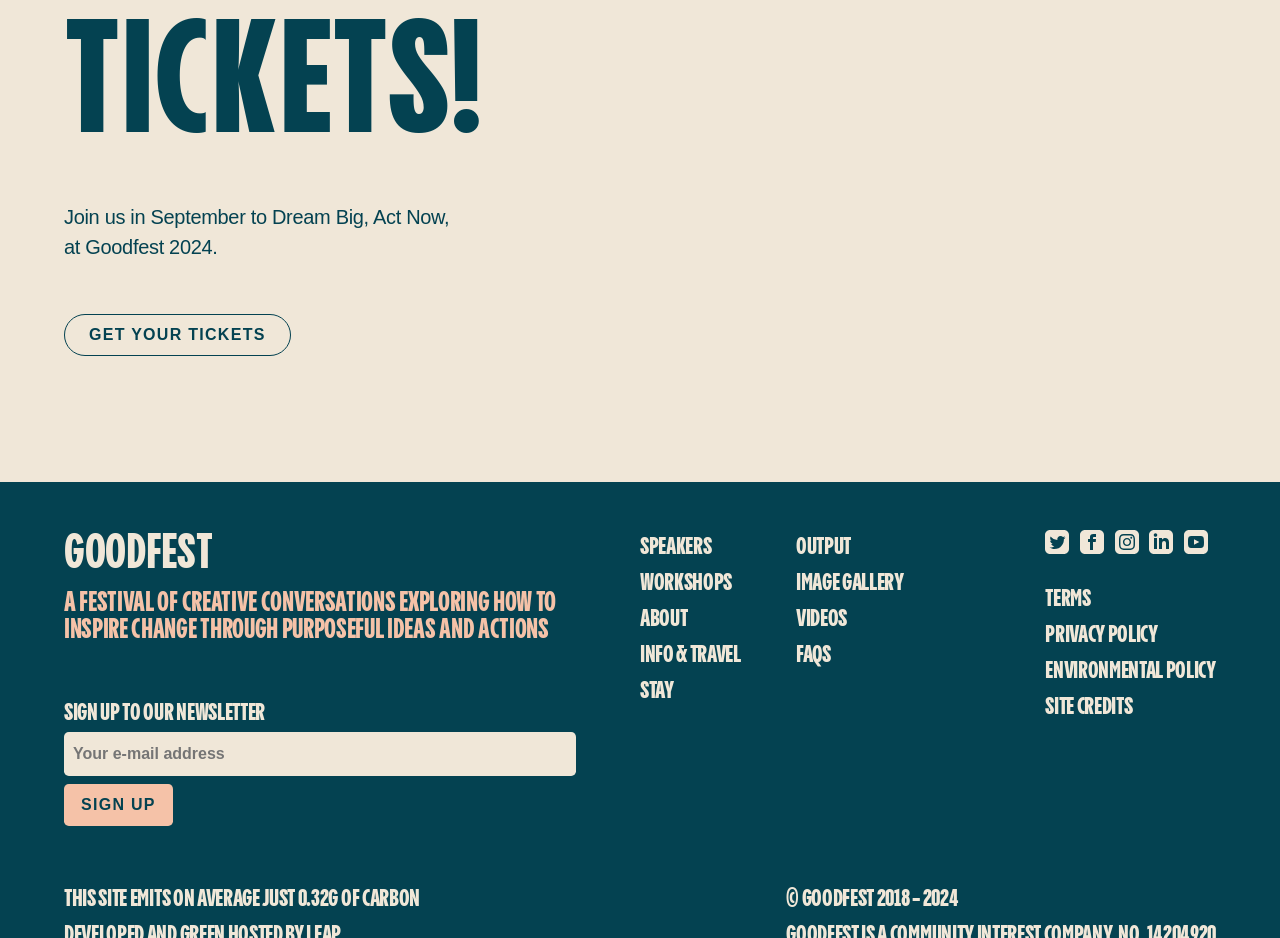Find the bounding box coordinates of the element to click in order to complete this instruction: "Learn more about the speakers". The bounding box coordinates must be four float numbers between 0 and 1, denoted as [left, top, right, bottom].

[0.5, 0.57, 0.556, 0.597]